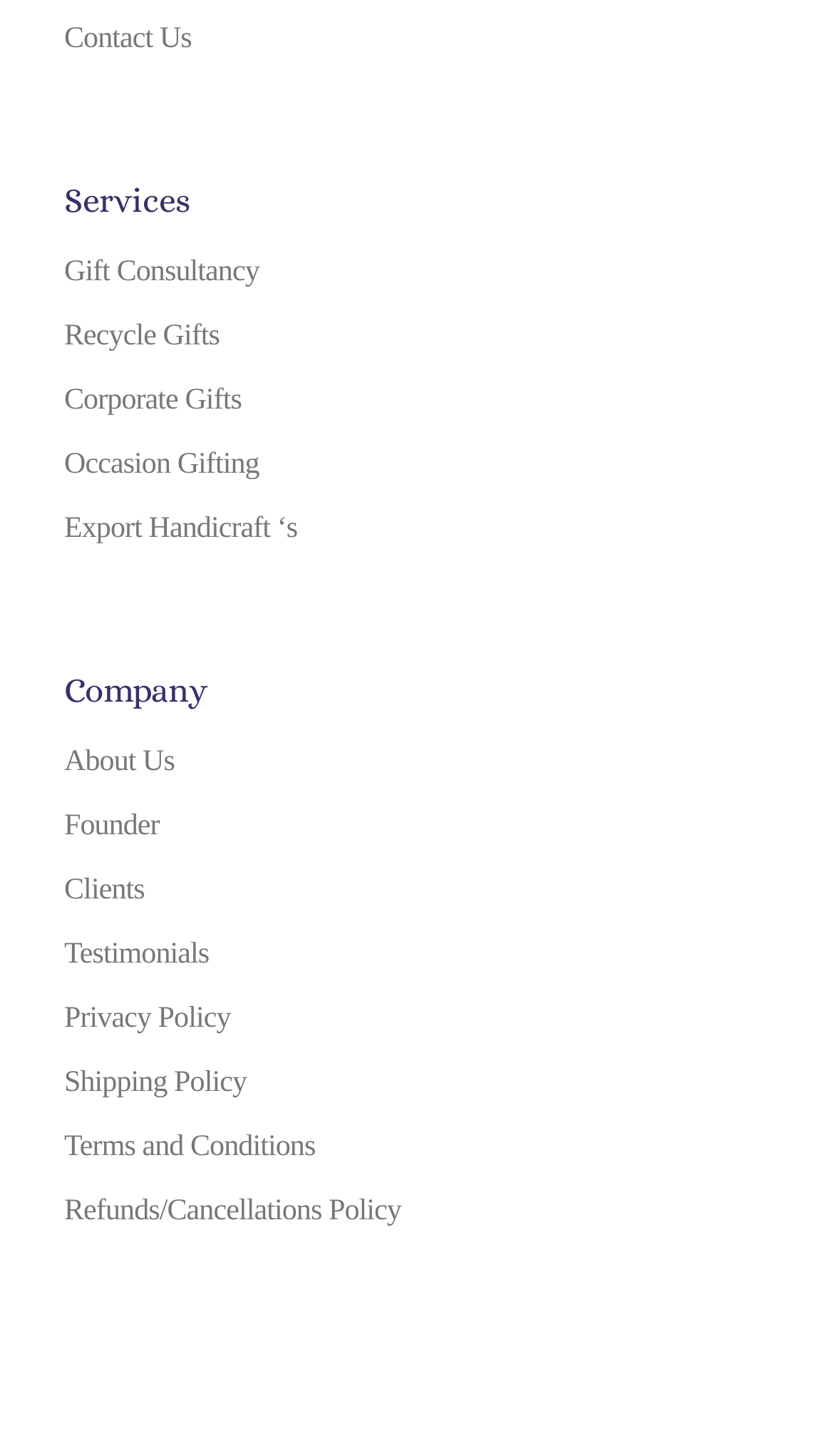Given the element description, predict the bounding box coordinates in the format (top-left x, top-left y, bottom-right x, bottom-right y). Make sure all values are between 0 and 1. Here is the element description: Export Handicraft ‘s

[0.077, 0.342, 0.923, 0.386]